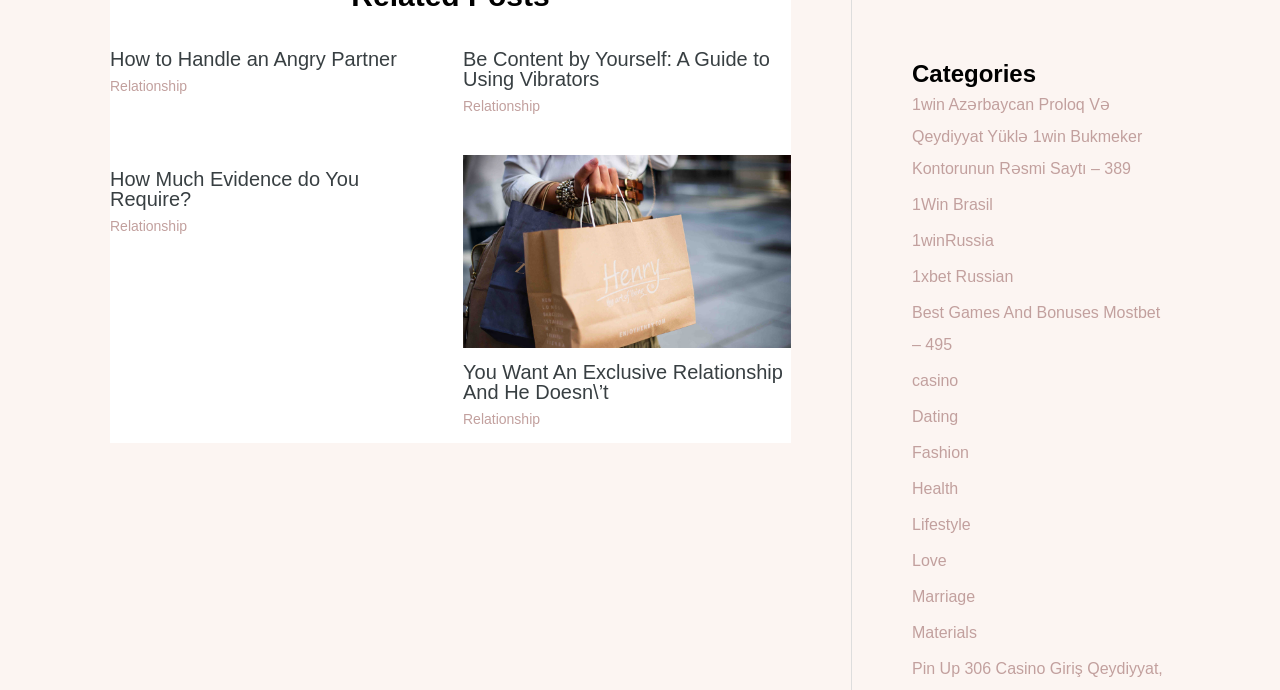What is the title of the first article?
Refer to the image and provide a thorough answer to the question.

I looked at the first 'article' element [84] and found a 'heading' element [355] with the text 'How to Handle an Angry Partner', which is the title of the first article.